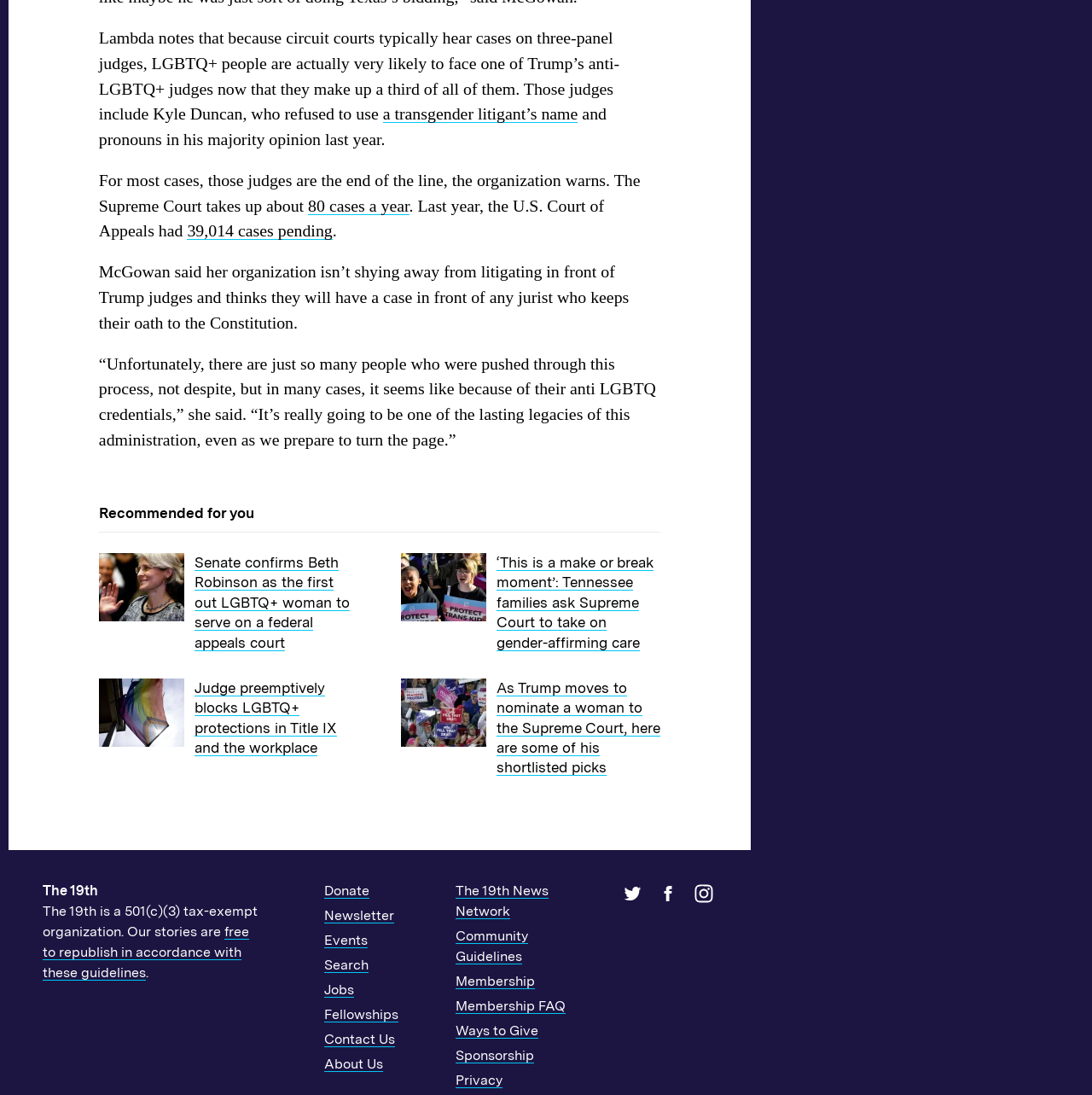Locate the bounding box of the UI element described in the following text: "Ways to Give".

[0.417, 0.934, 0.493, 0.948]